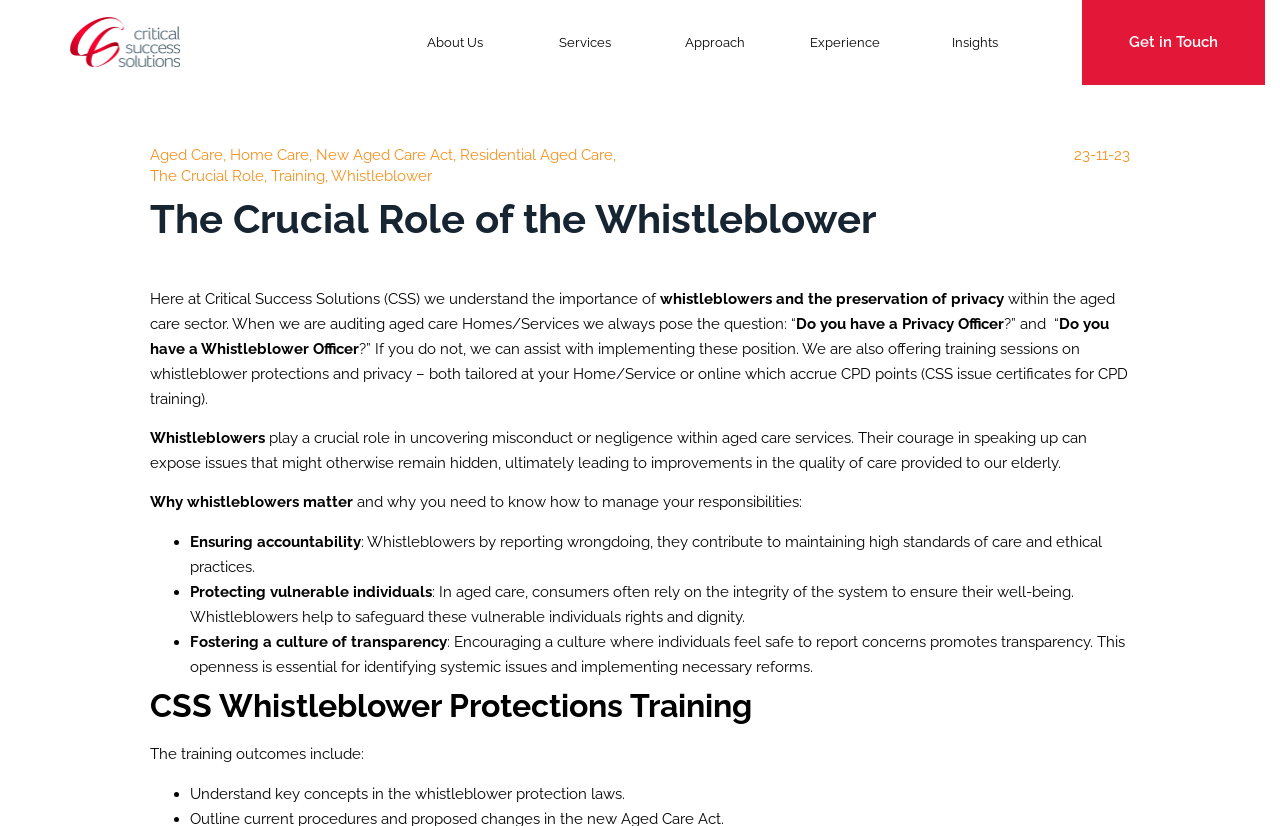Please determine the bounding box coordinates for the UI element described here. Use the format (top-left x, top-left y, bottom-right x, bottom-right y) with values bounded between 0 and 1: About Us

[0.305, 0.027, 0.407, 0.076]